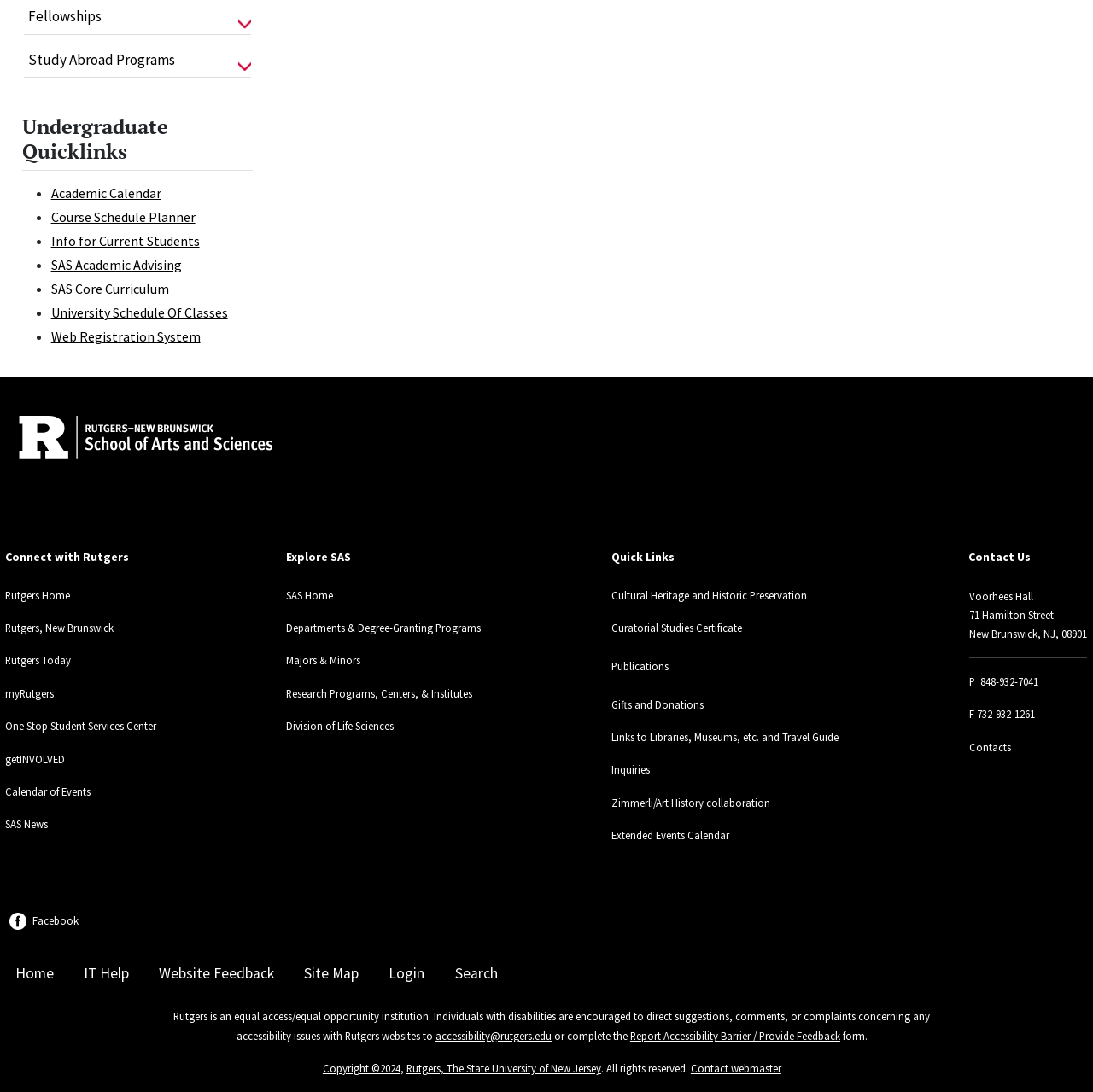What is the email address to report accessibility barriers?
Using the image, answer in one word or phrase.

accessibility@rutgers.edu